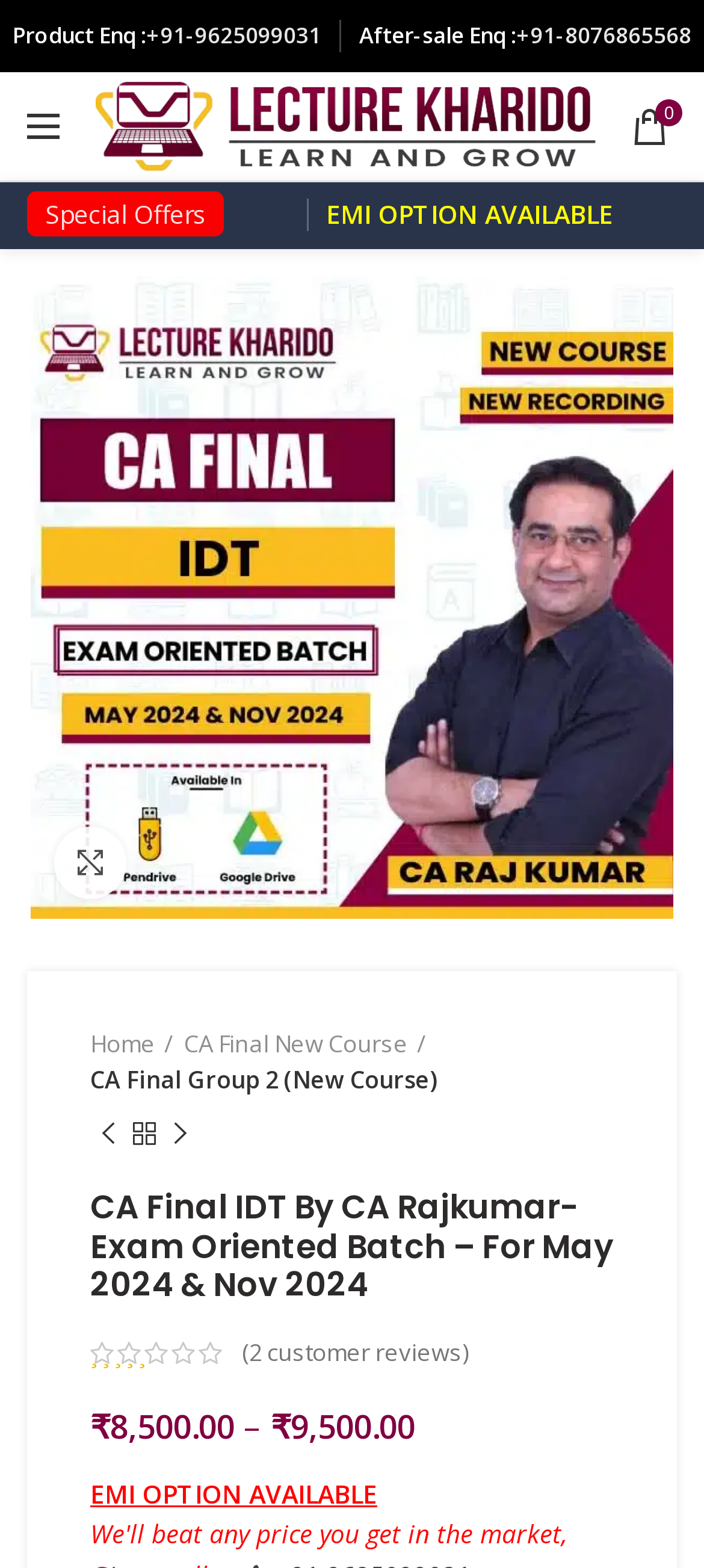Determine the bounding box coordinates for the UI element matching this description: "Back to products".

[0.179, 0.711, 0.231, 0.734]